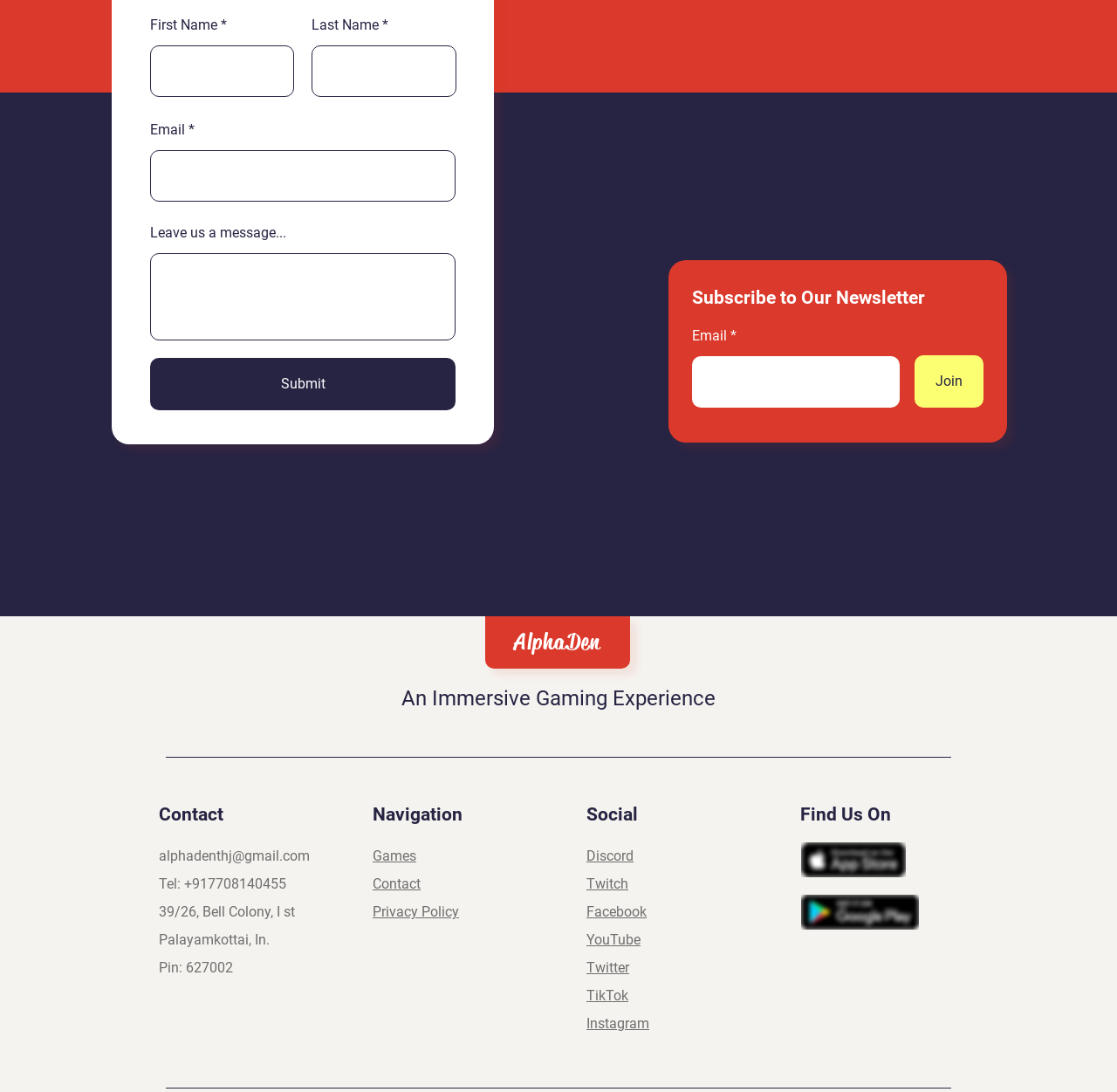Identify the bounding box for the UI element described as: "Privacy Policy". Ensure the coordinates are four float numbers between 0 and 1, formatted as [left, top, right, bottom].

[0.334, 0.828, 0.411, 0.843]